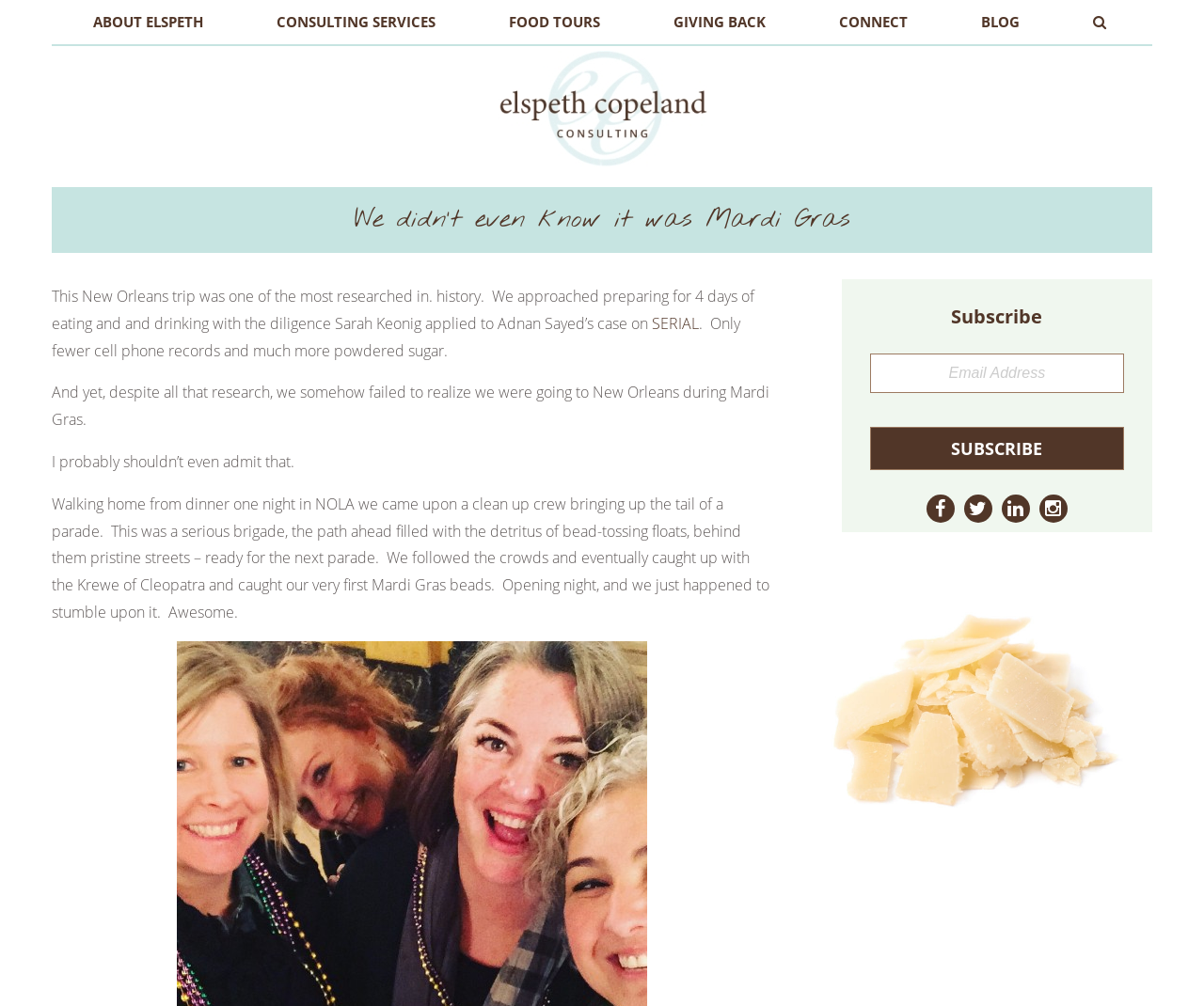Find the bounding box coordinates for the element that must be clicked to complete the instruction: "Click on the 'ABOUT ELSPETH' link". The coordinates should be four float numbers between 0 and 1, indicated as [left, top, right, bottom].

[0.046, 0.0, 0.2, 0.044]